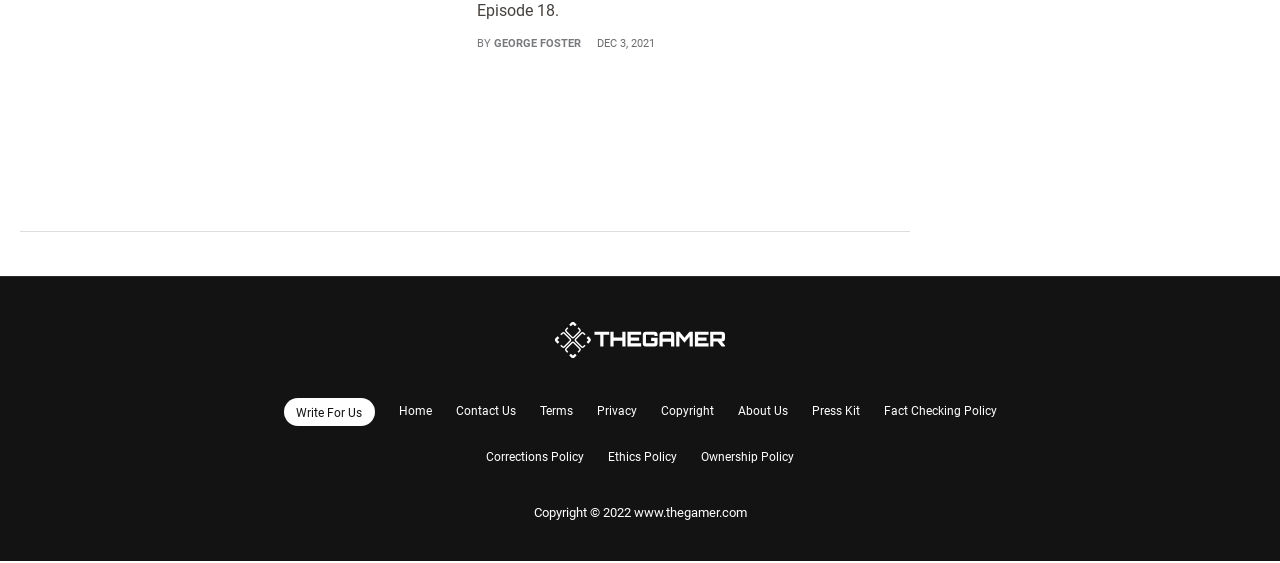Locate the bounding box coordinates of the area you need to click to fulfill this instruction: 'Visit the home page'. The coordinates must be in the form of four float numbers ranging from 0 to 1: [left, top, right, bottom].

[0.306, 0.718, 0.333, 0.747]